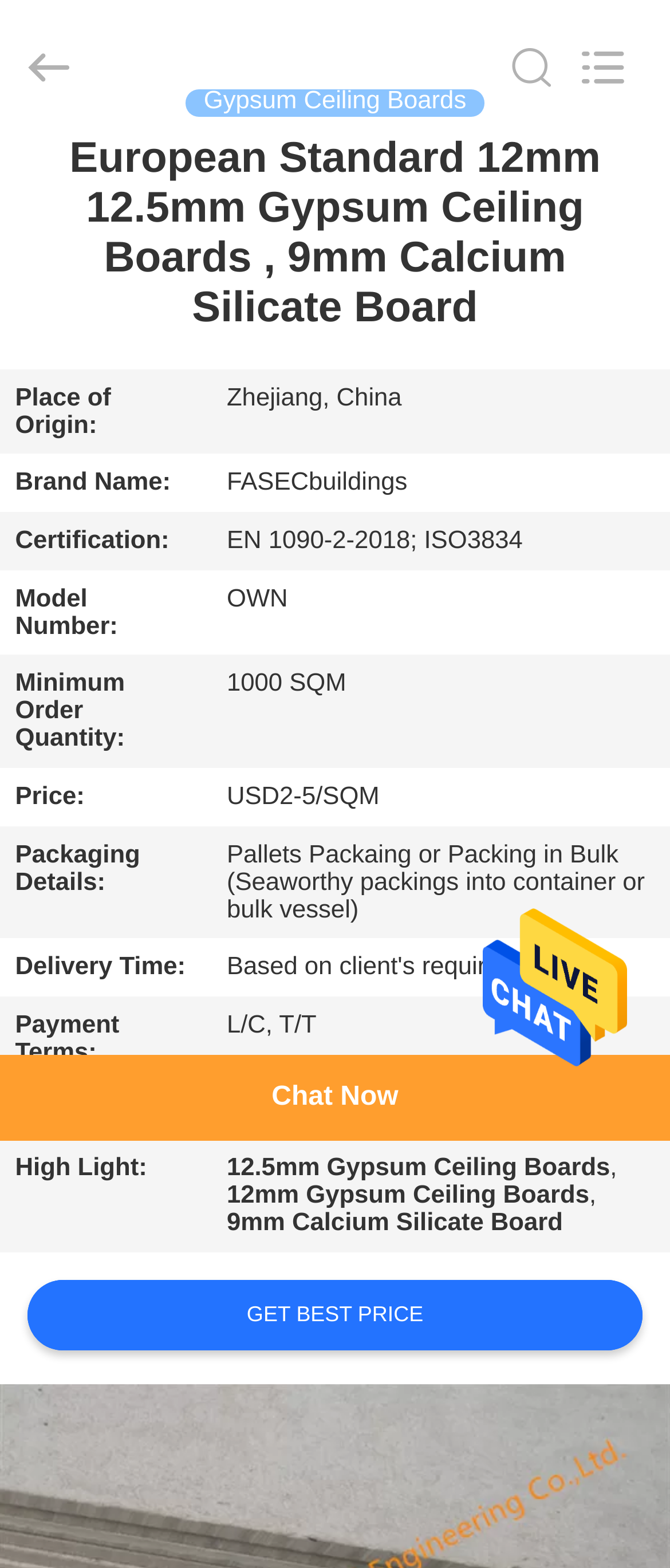Please provide a one-word or phrase answer to the question: 
What is the supply ability of the product?

200,000 Square Meter per Month